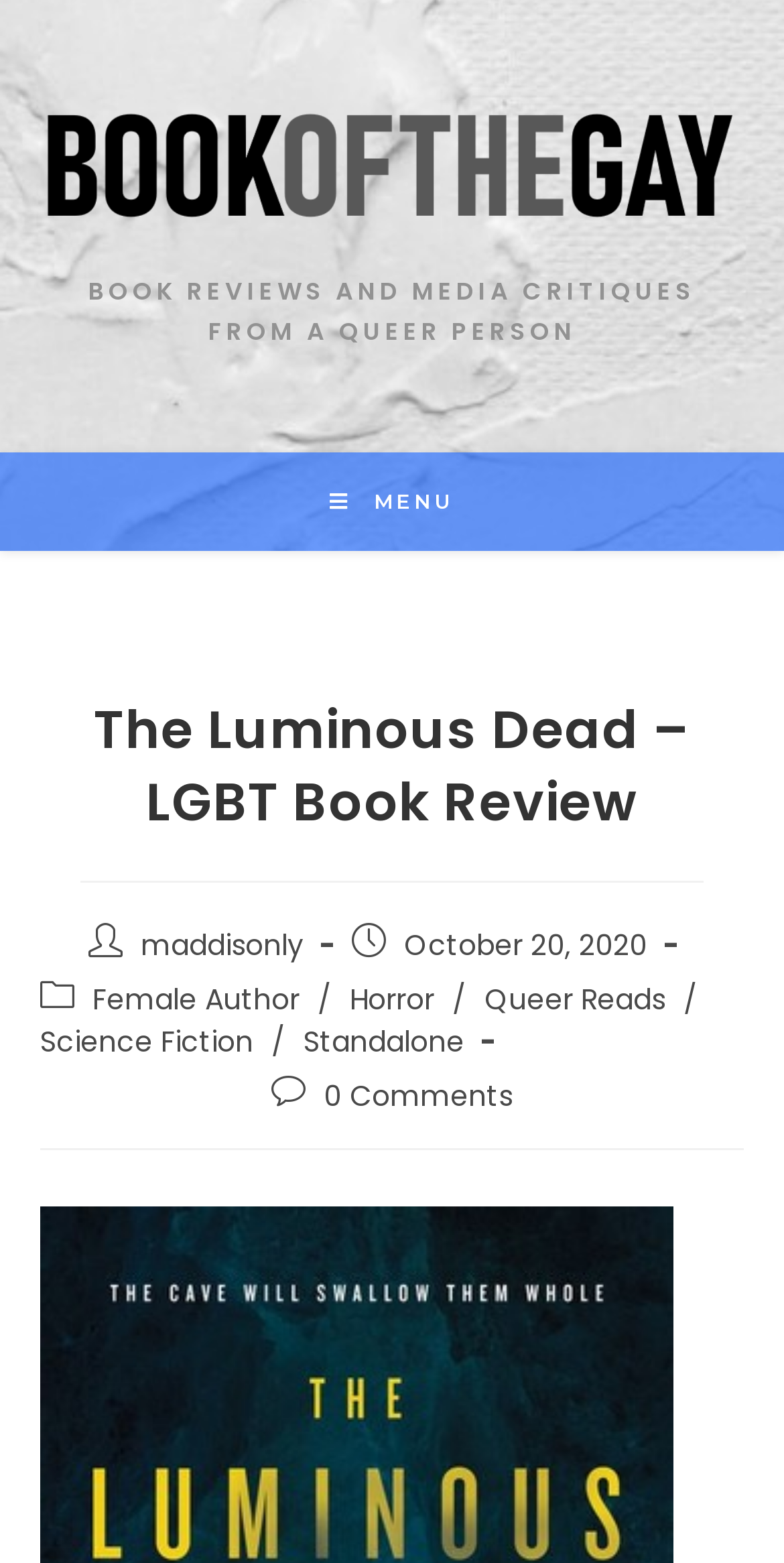Specify the bounding box coordinates for the region that must be clicked to perform the given instruction: "Check Business Hours".

None